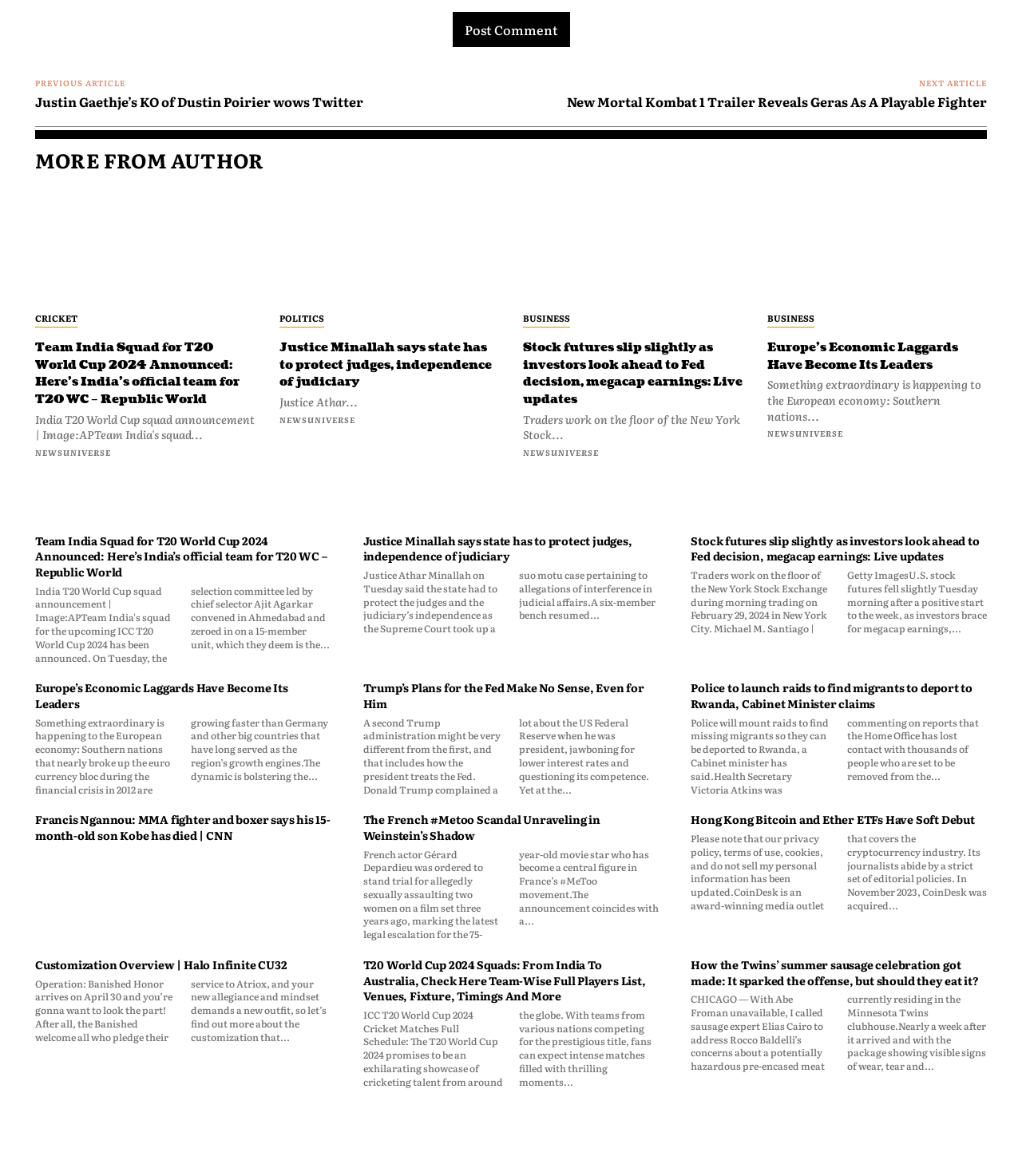From the element description: "newsuniverse", extract the bounding box coordinates of the UI element. The coordinates should be expressed as four float numbers between 0 and 1, in the order [left, top, right, bottom].

[0.75, 0.378, 0.825, 0.388]